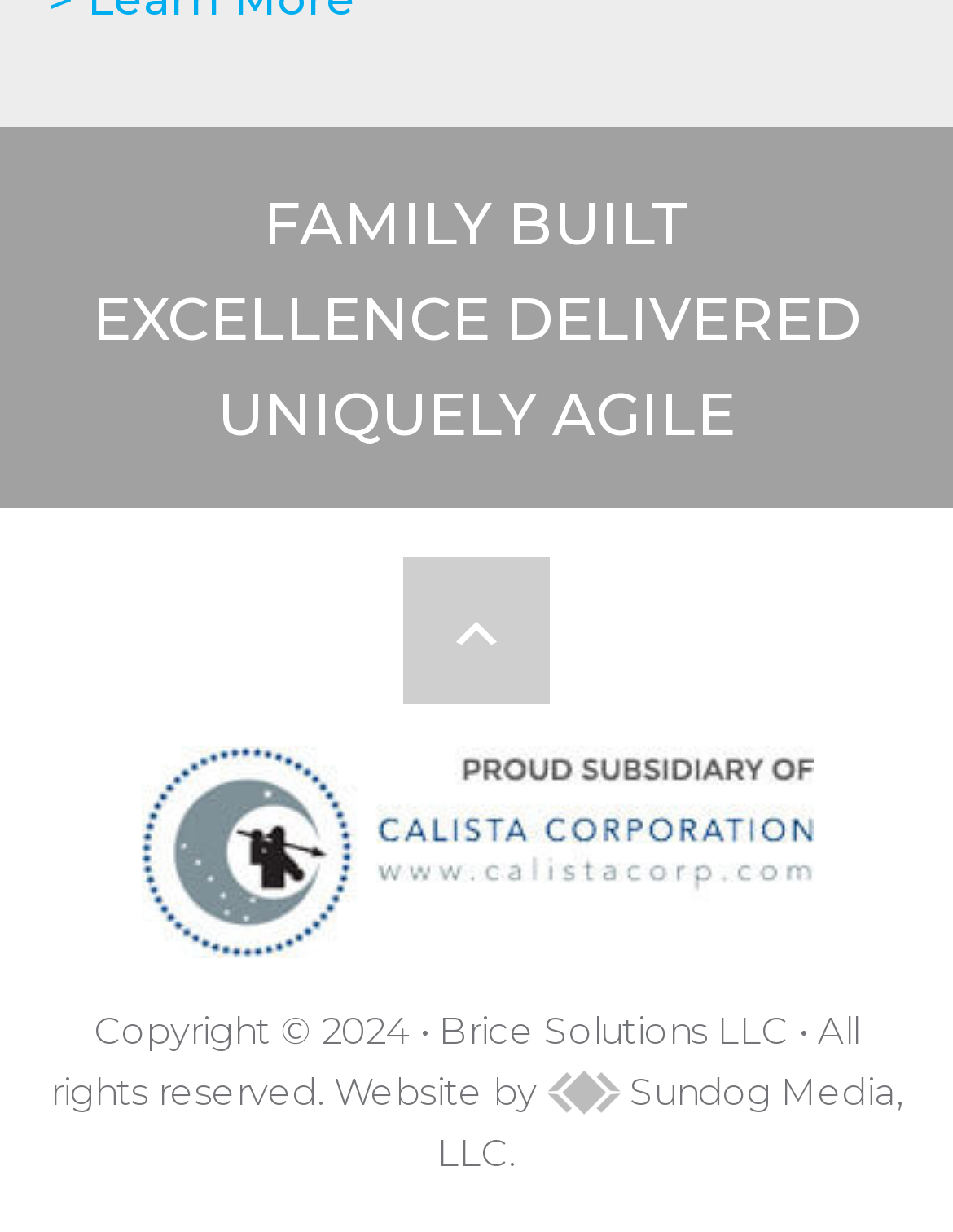Bounding box coordinates are specified in the format (top-left x, top-left y, bottom-right x, bottom-right y). All values are floating point numbers bounded between 0 and 1. Please provide the bounding box coordinate of the region this sentence describes: Snow.Guide

None